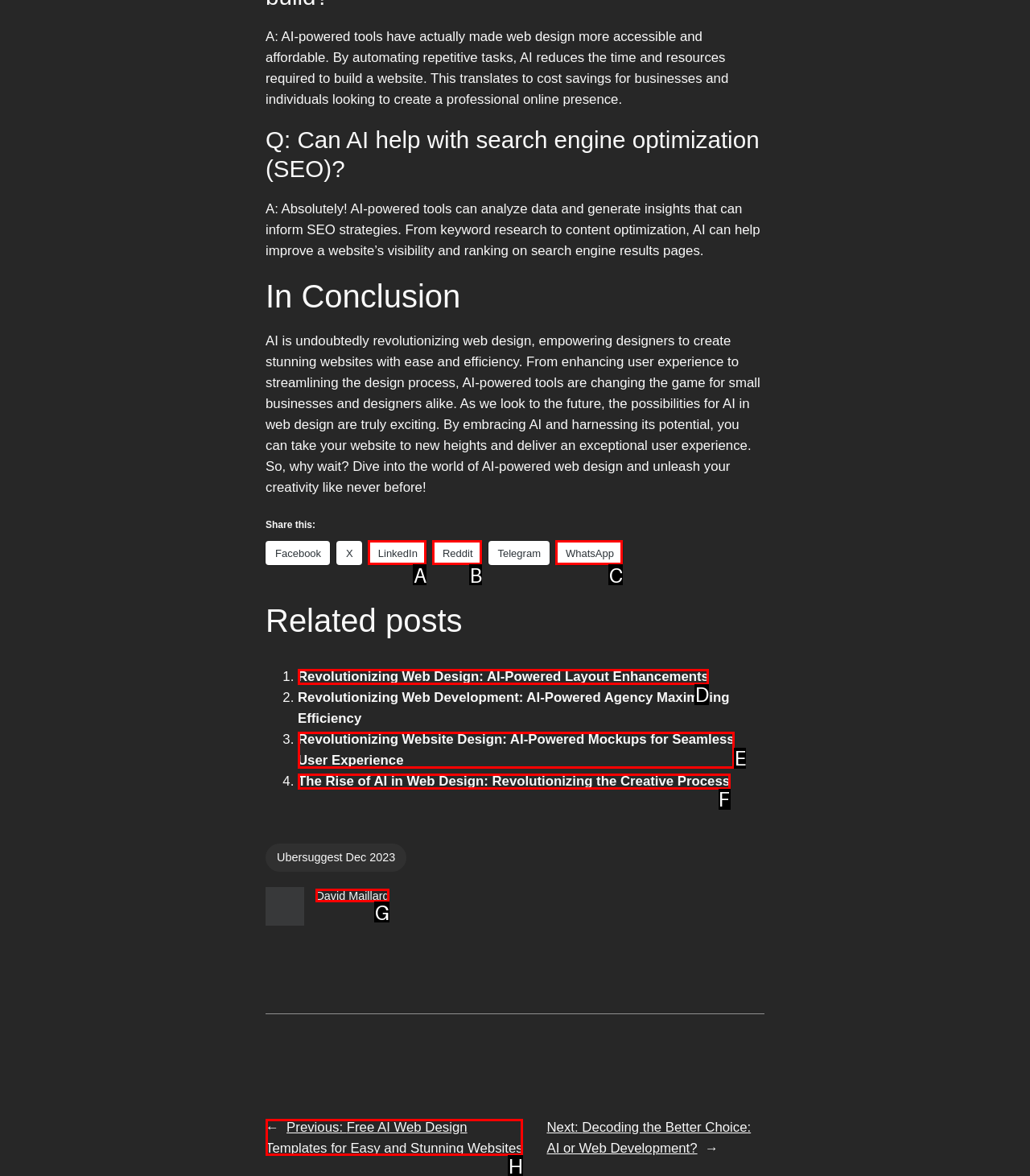Among the marked elements in the screenshot, which letter corresponds to the UI element needed for the task: Read more about the author: David Maillard?

G